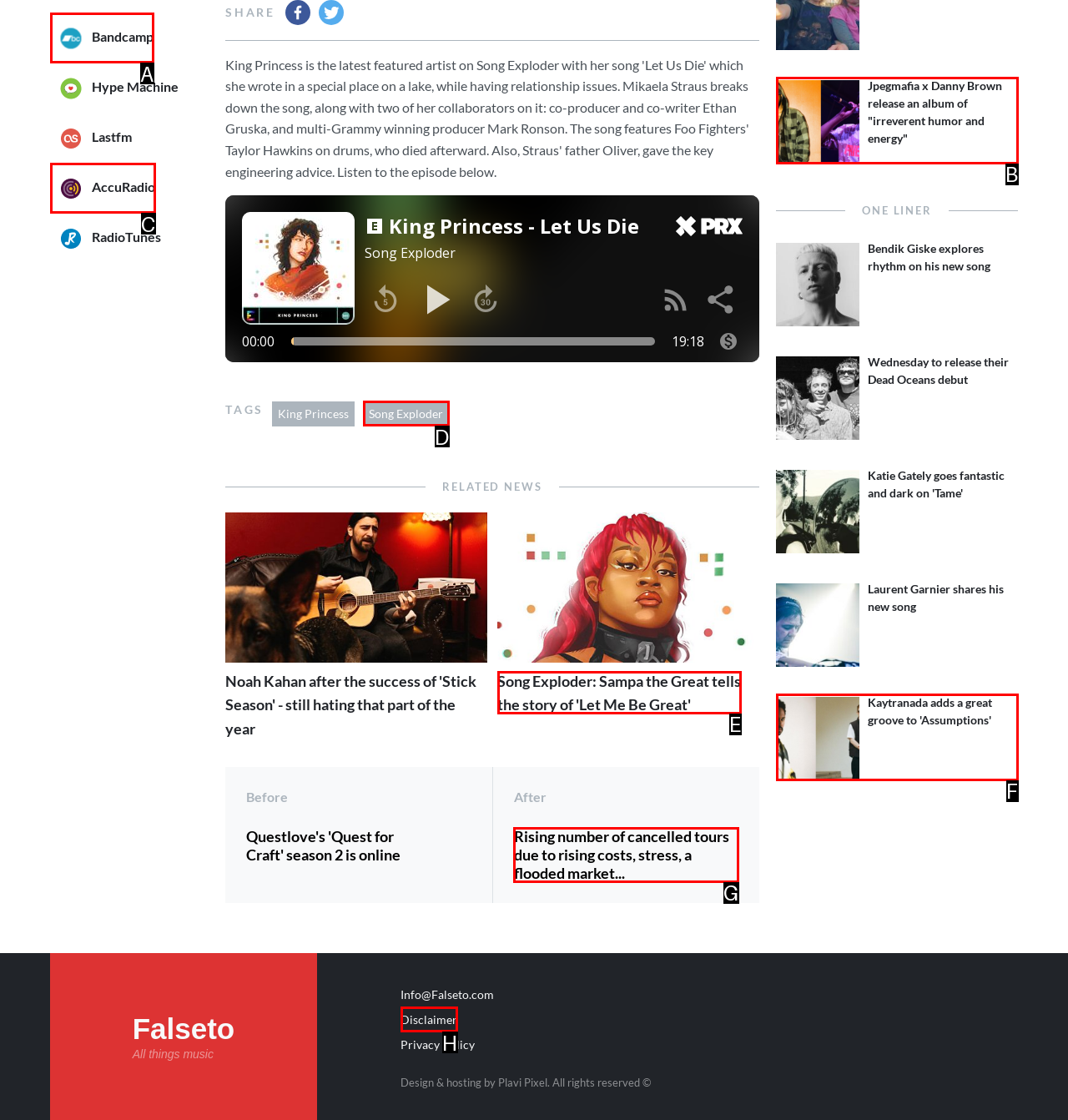Select the HTML element that matches the description: Disclaimer. Provide the letter of the chosen option as your answer.

H